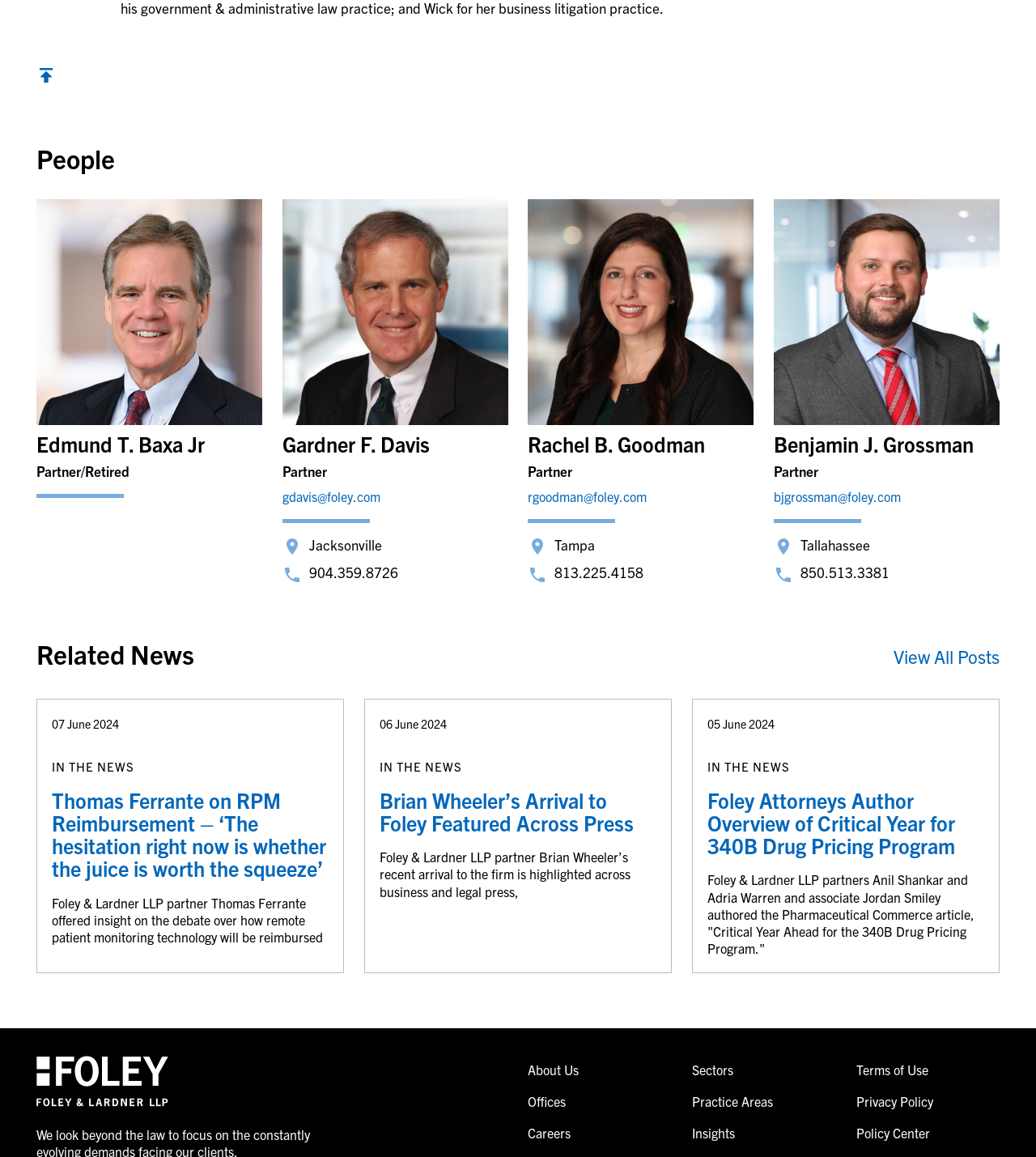Using the given element description, provide the bounding box coordinates (top-left x, top-left y, bottom-right x, bottom-right y) for the corresponding UI element in the screenshot: Gardner F. Davis

[0.272, 0.372, 0.415, 0.395]